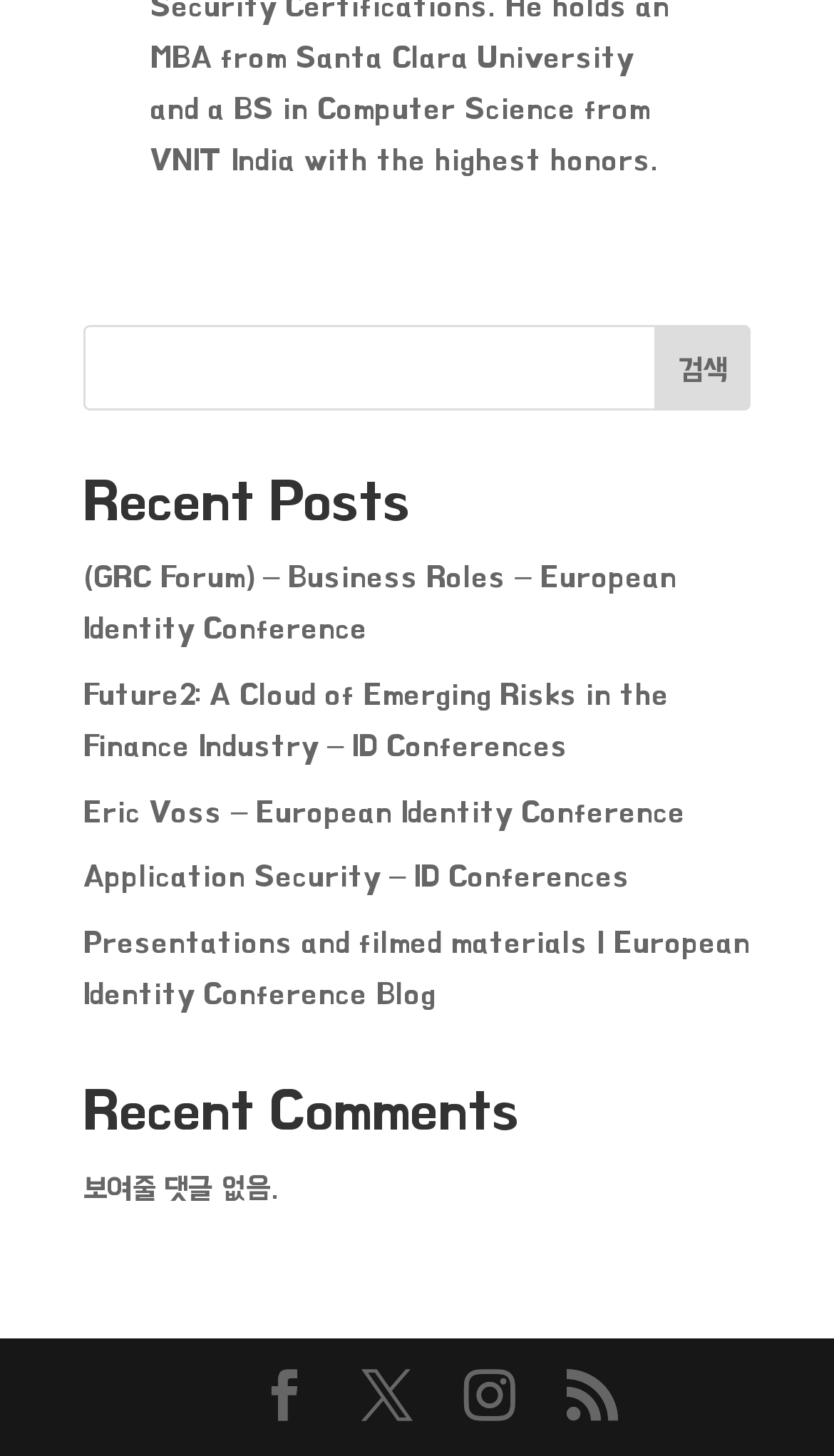Determine the bounding box for the UI element described here: "엑스".

[0.433, 0.941, 0.495, 0.98]